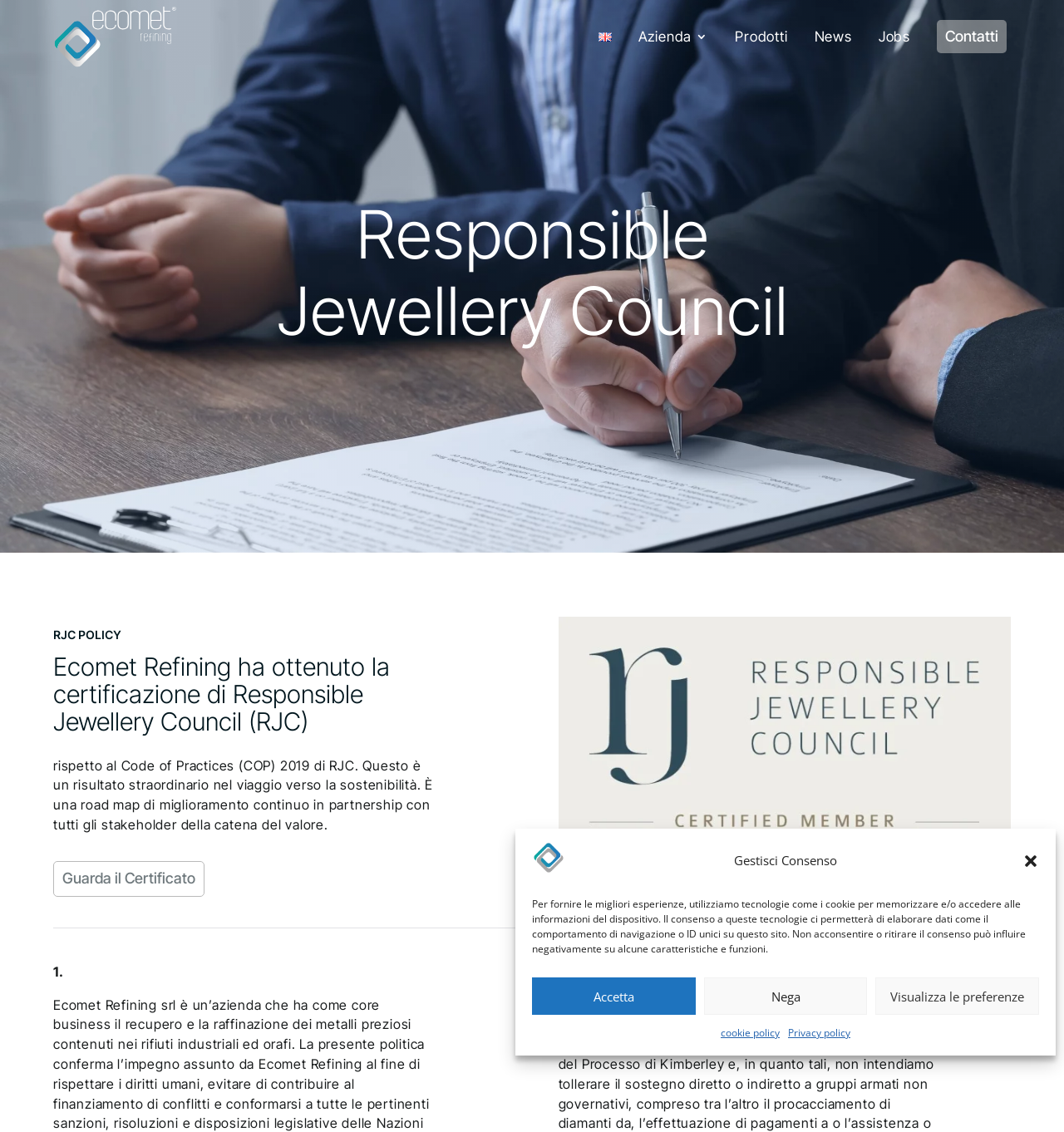How many buttons are there in the dialog box?
From the screenshot, supply a one-word or short-phrase answer.

4